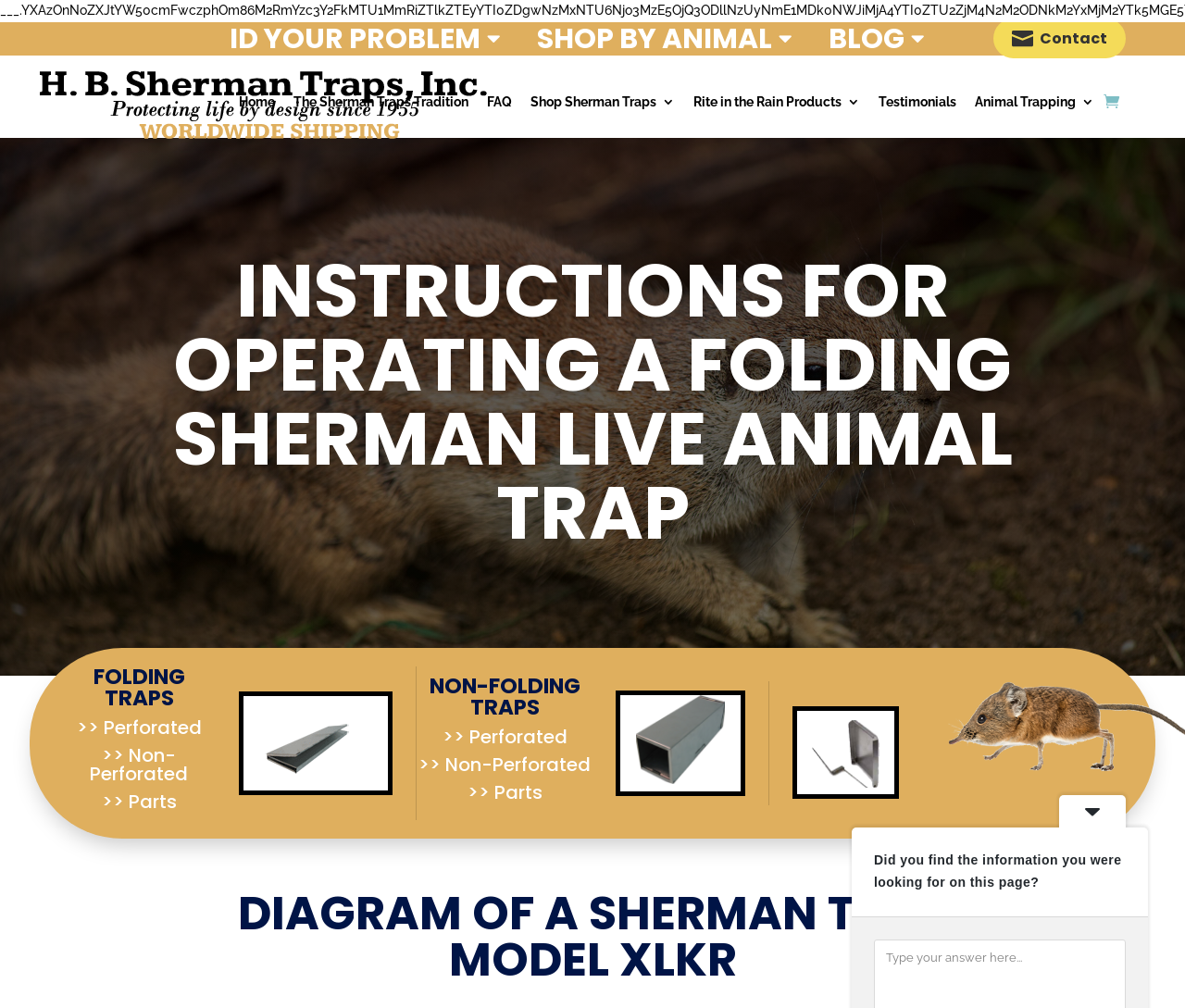Identify the main heading of the webpage and provide its text content.

INSTRUCTIONS FOR OPERATING A FOLDING SHERMAN LIVE ANIMAL TRAP